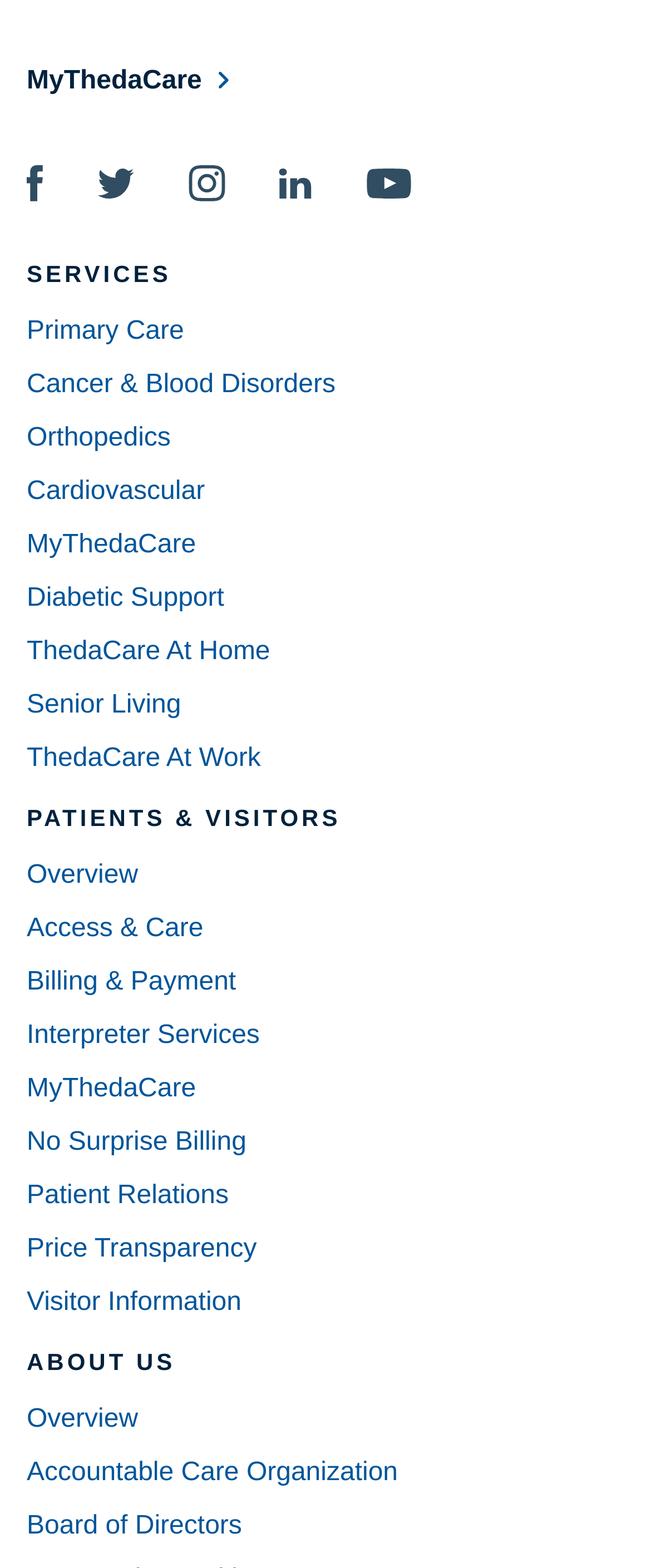Answer in one word or a short phrase: 
What is the second category listed on the webpage?

PATIENTS & VISITORS